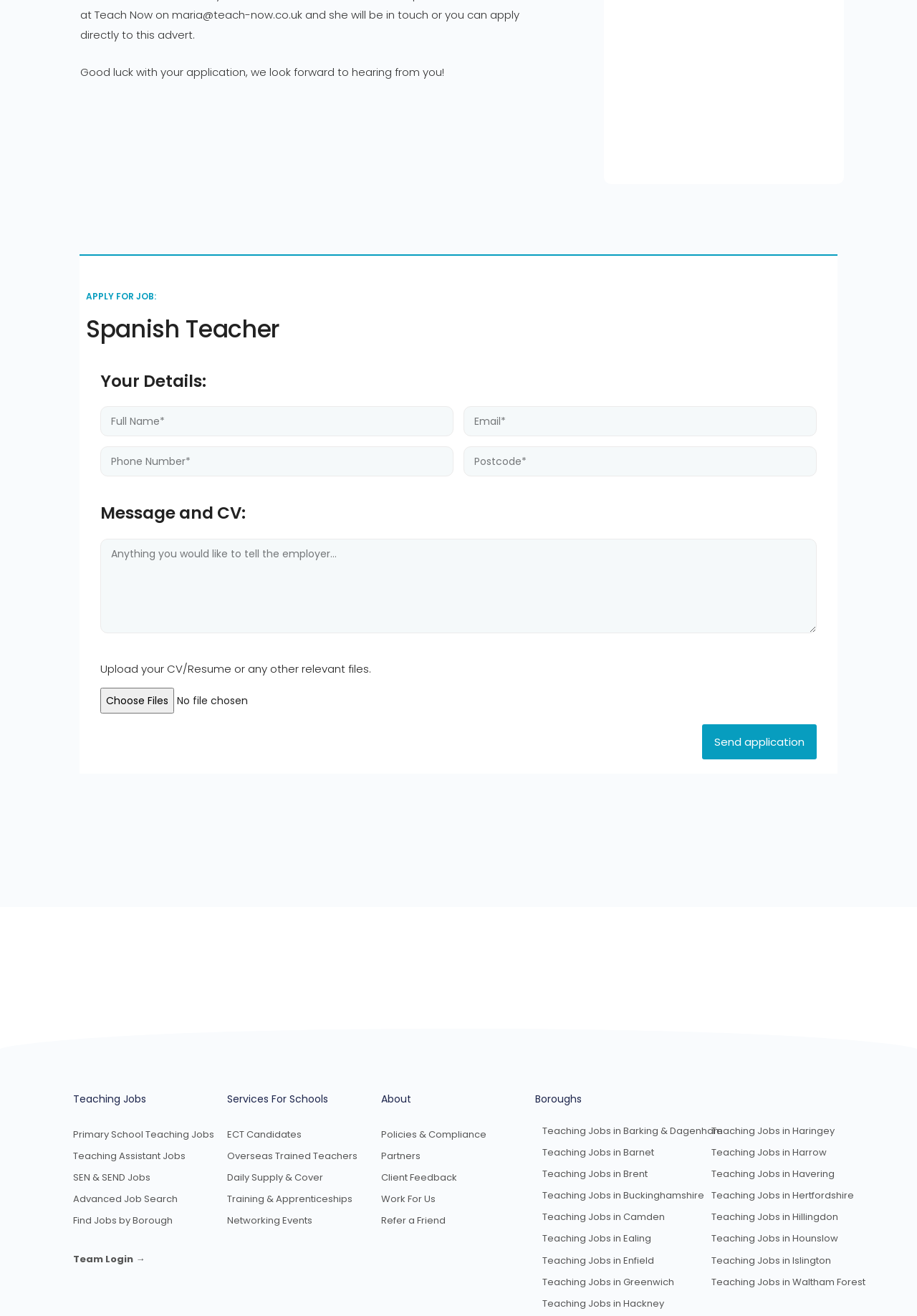Can you specify the bounding box coordinates of the area that needs to be clicked to fulfill the following instruction: "Send application"?

[0.766, 0.55, 0.891, 0.577]